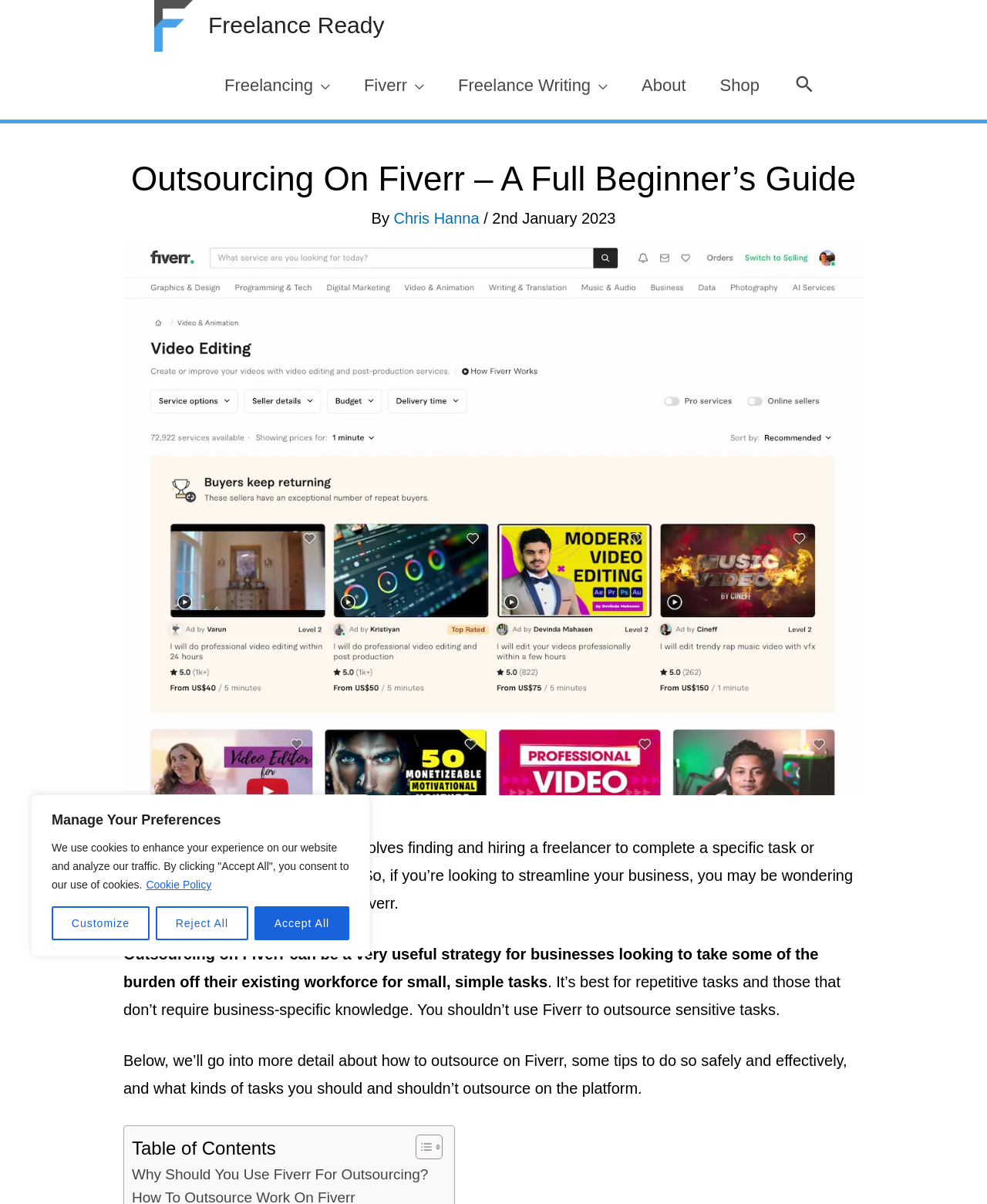Answer this question using a single word or a brief phrase:
What is shown in the main image?

Fiverr home screen